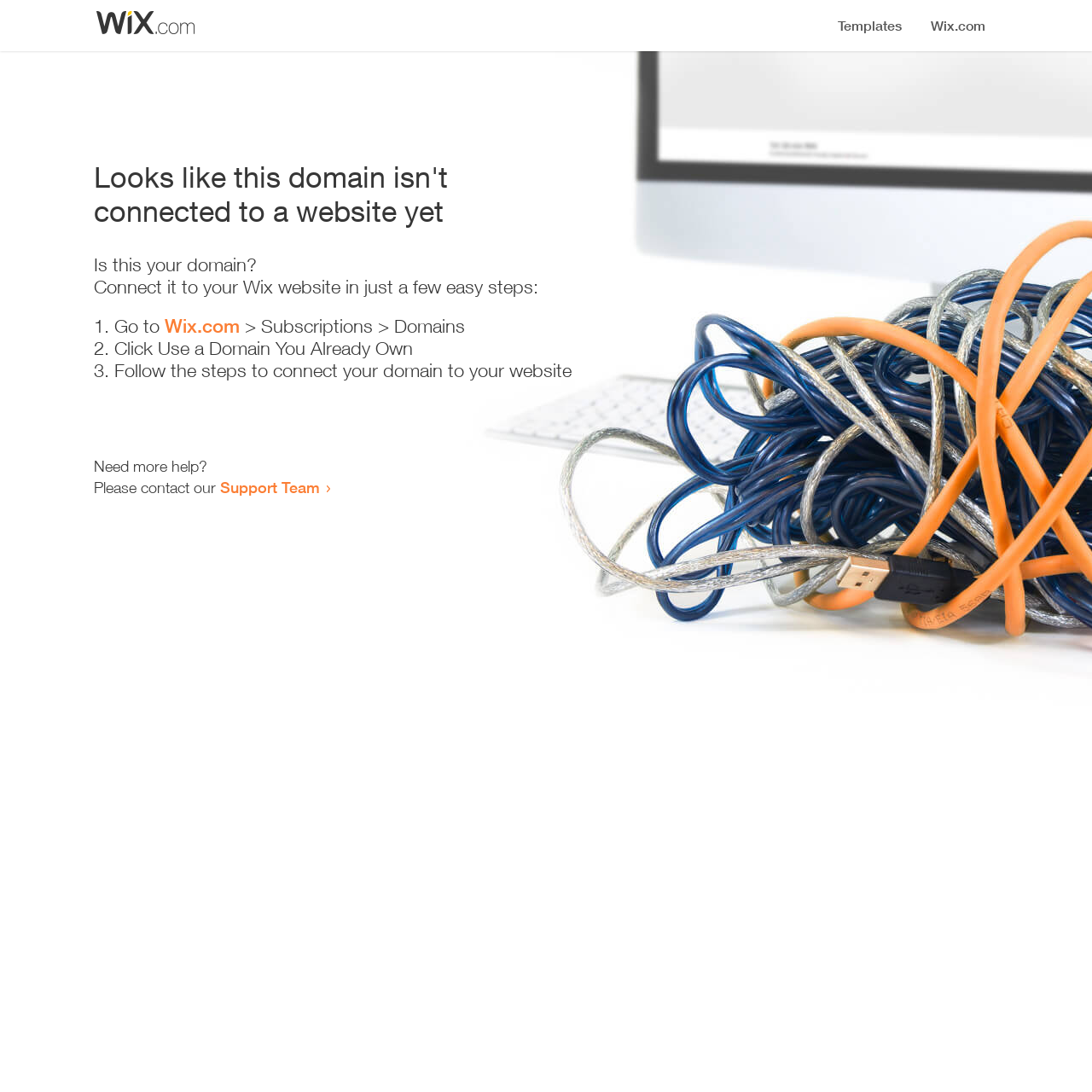Where can I go to start connecting my domain?
Could you answer the question with a detailed and thorough explanation?

According to the instructions on the webpage, I need to go to Wix.com, specifically to the 'Subscriptions > Domains' section, to start connecting my domain.